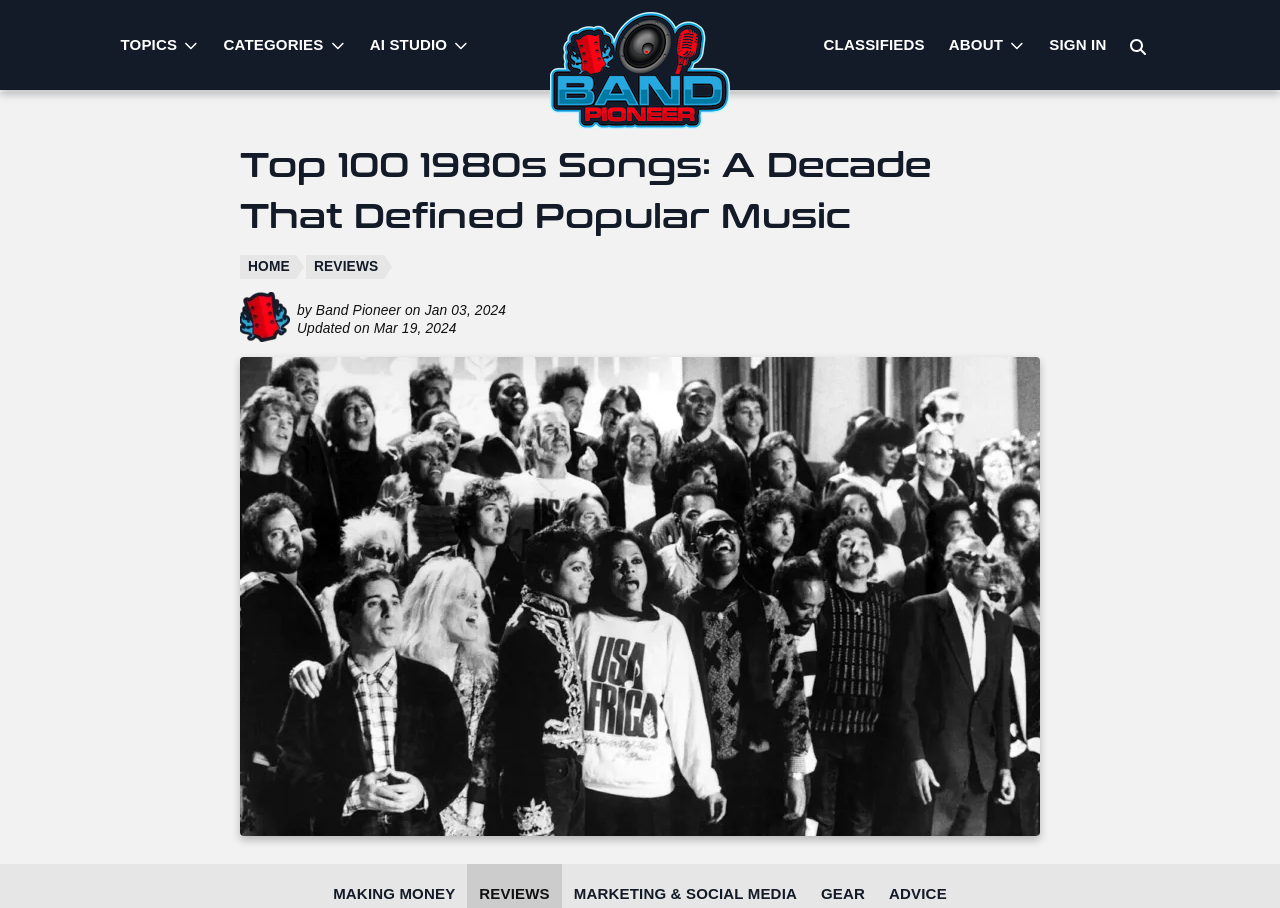Please pinpoint the bounding box coordinates for the region I should click to adhere to this instruction: "Sign in".

[0.81, 0.0, 0.874, 0.099]